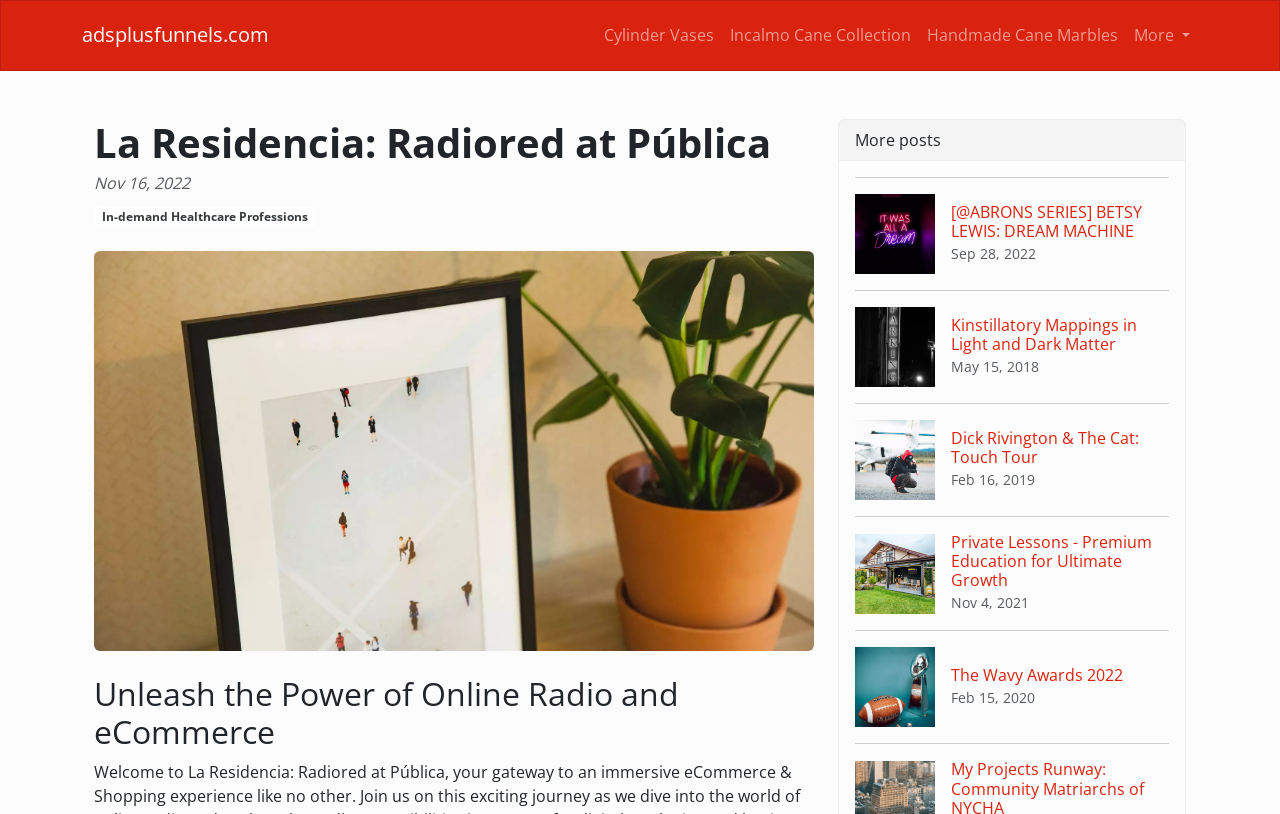Is there a 'More' button on the page?
Refer to the image and provide a detailed answer to the question.

I searched for a 'More' button on the page and found it in the top navigation section, which is expanded to show more links.